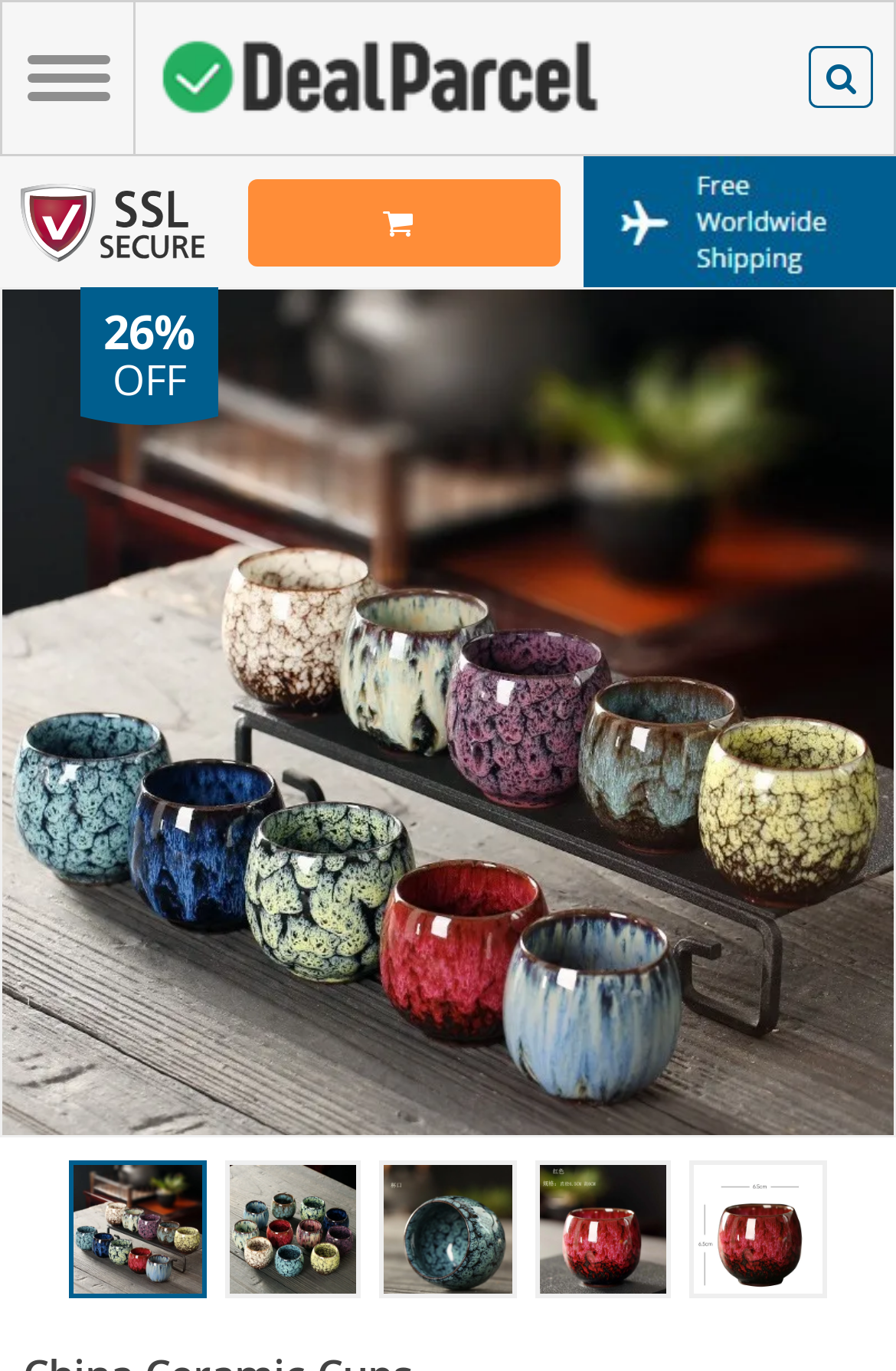Describe all the key features and sections of the webpage thoroughly.

This webpage is about a Kiln Change China Ceramic Cup, showcasing traditional Chinese artistry. At the top, there is a title "Discover Tradition in Every Sip with Our Kiln Change China Ceramic Cup". Below the title, there are two links, one with a icon and another without. 

To the right of the links, there is a discount label, indicating 26% off, with the text "OFF" written below it. 

Below the title and the links, there is a main product link with a detailed description of the product, including its name, material, and capacity. This link is accompanied by a large image that takes up most of the page. 

Above the main product link, there are five smaller images of the product, arranged horizontally, showcasing the ceramic cup from different angles.